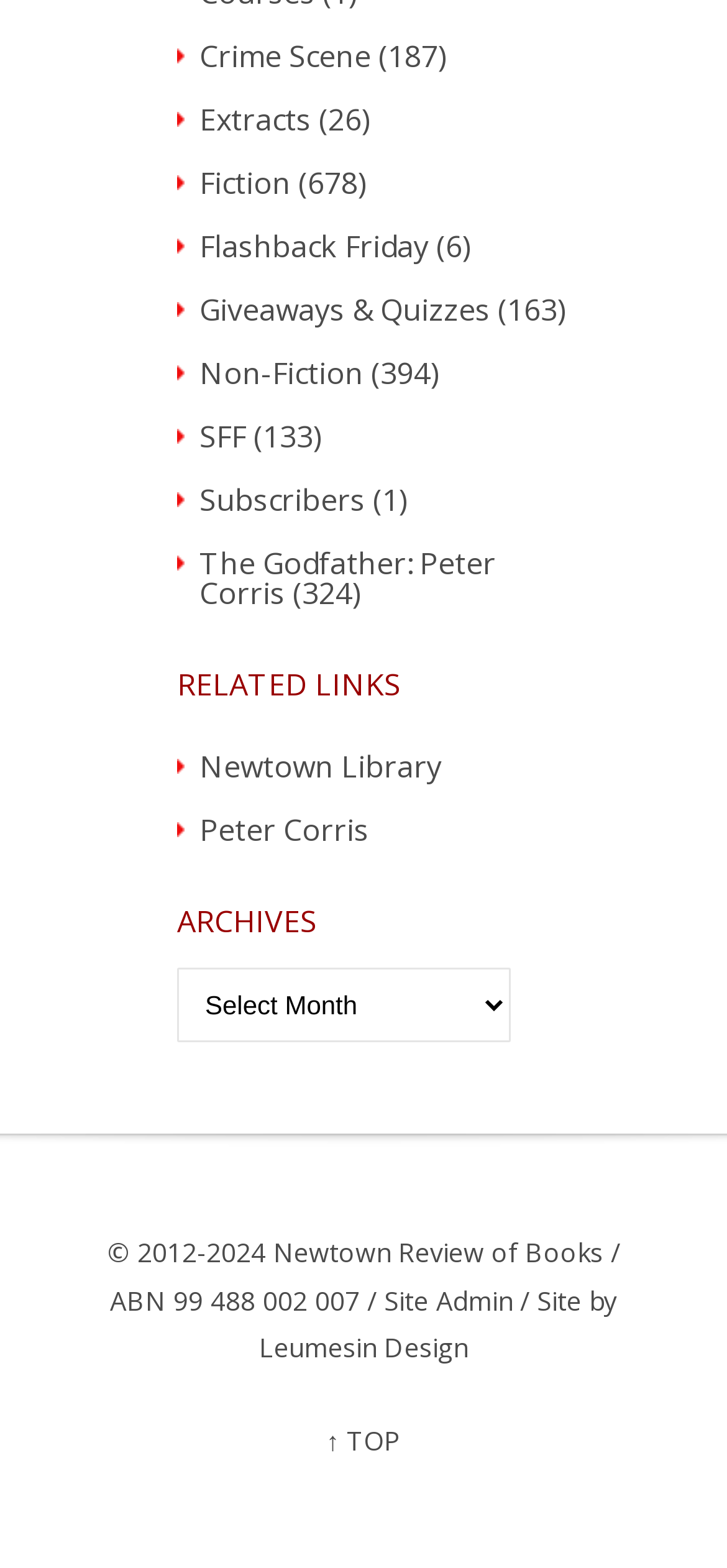What is the name of the library linked?
Examine the image and give a concise answer in one word or a short phrase.

Newtown Library